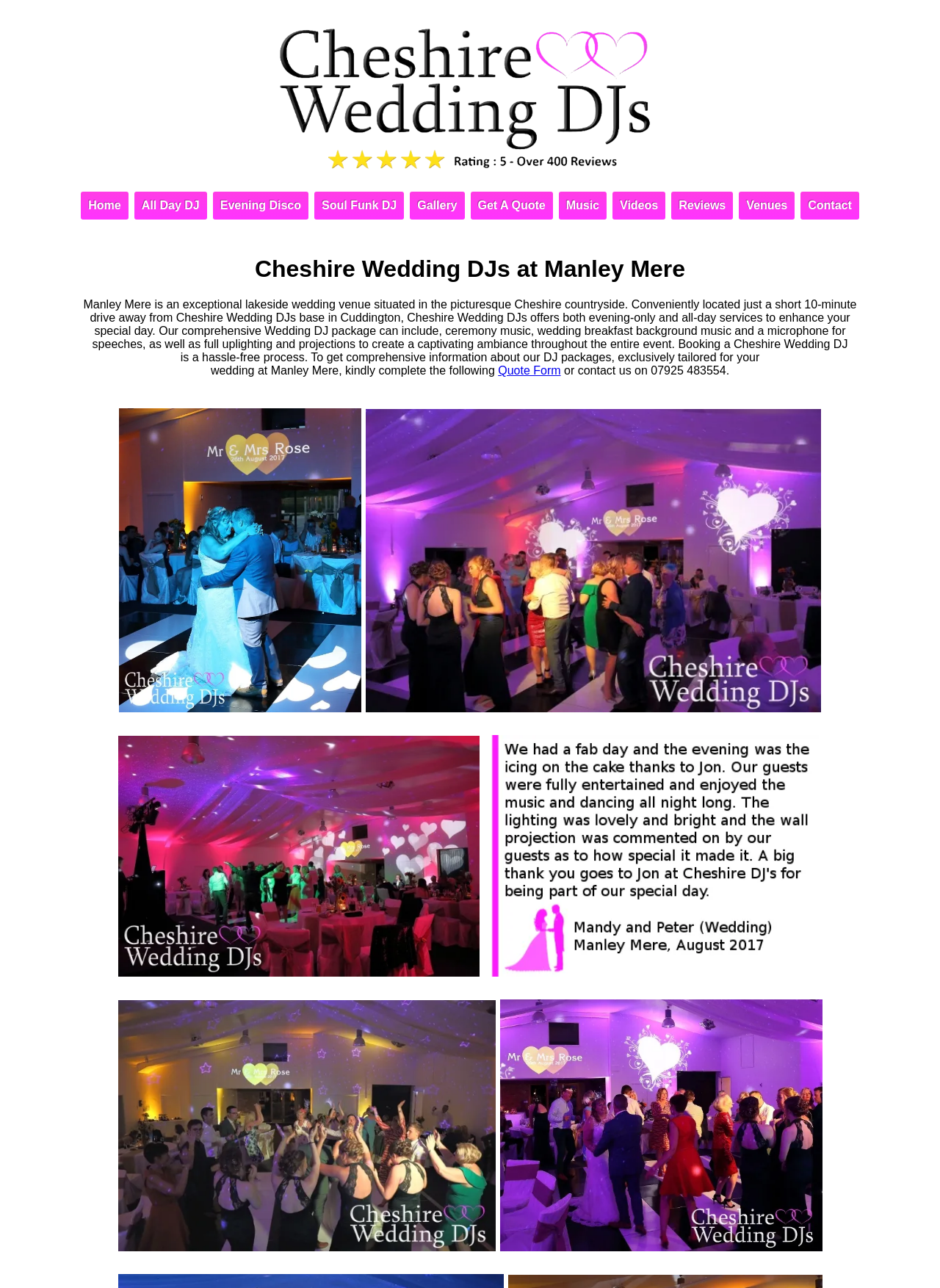Indicate the bounding box coordinates of the element that must be clicked to execute the instruction: "Explore Majors and Careers". The coordinates should be given as four float numbers between 0 and 1, i.e., [left, top, right, bottom].

None